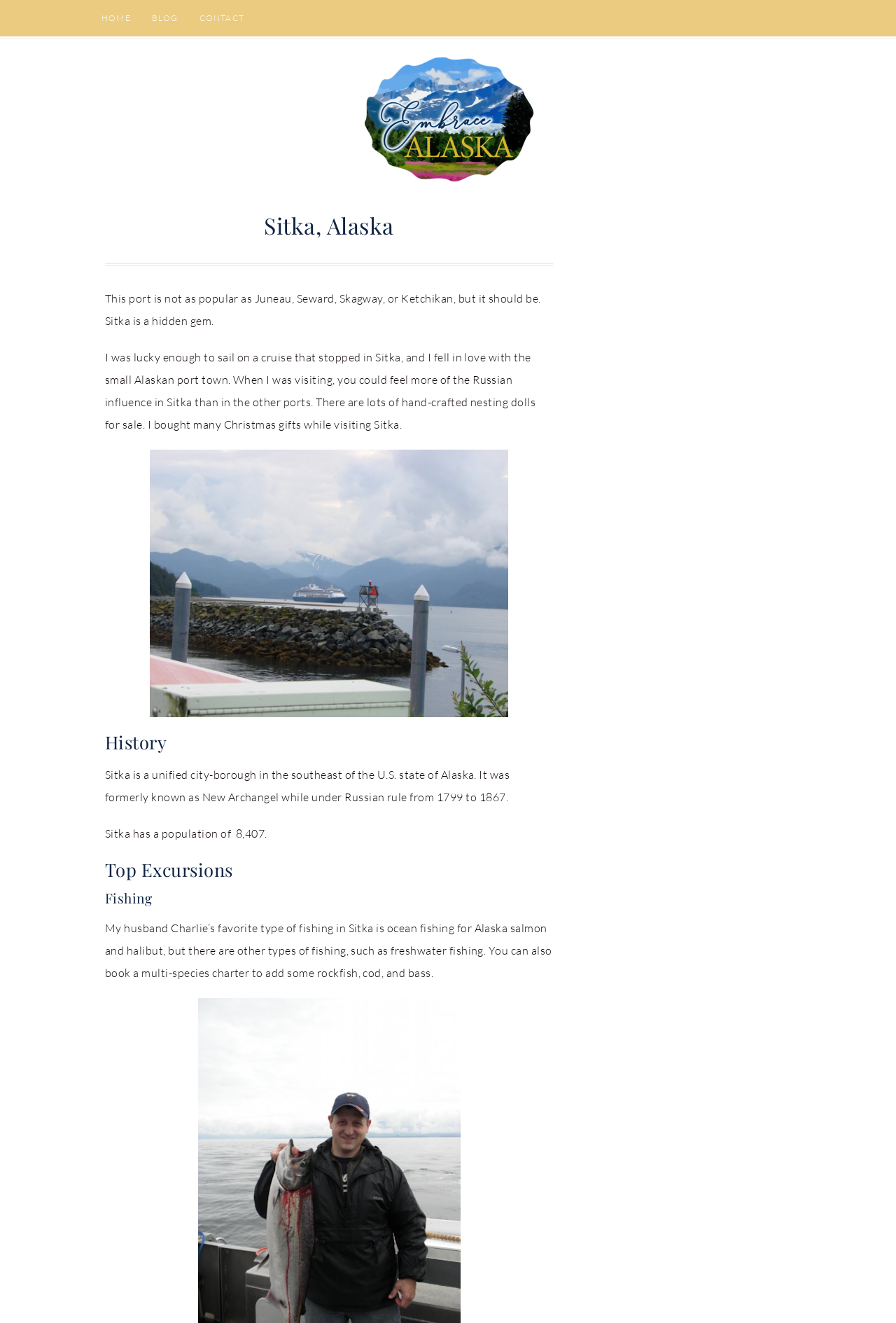Reply to the question with a single word or phrase:
What is the name of the author of the article?

Not mentioned